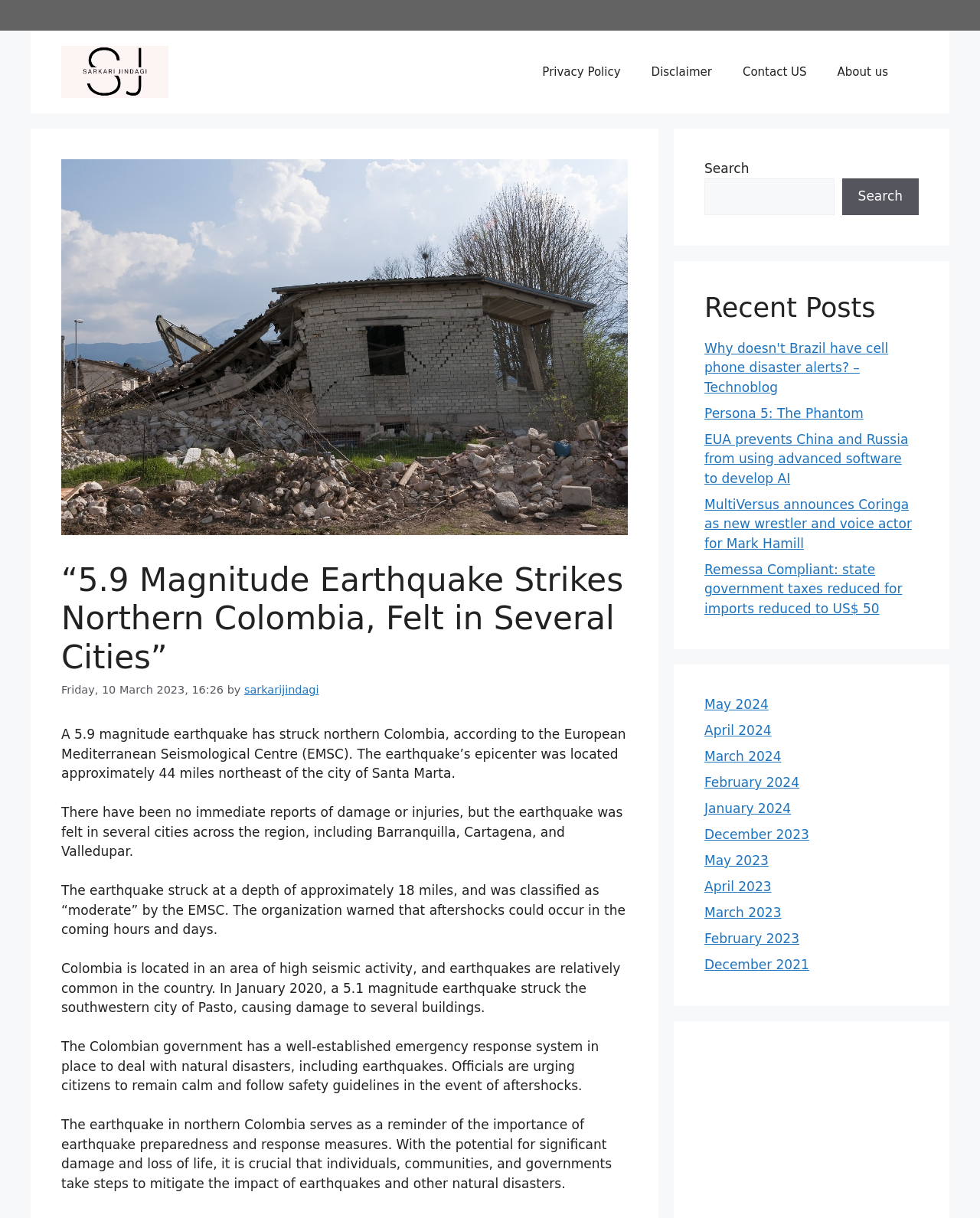Locate the bounding box coordinates of the item that should be clicked to fulfill the instruction: "Read the 'Recent Posts'".

[0.719, 0.239, 0.938, 0.266]